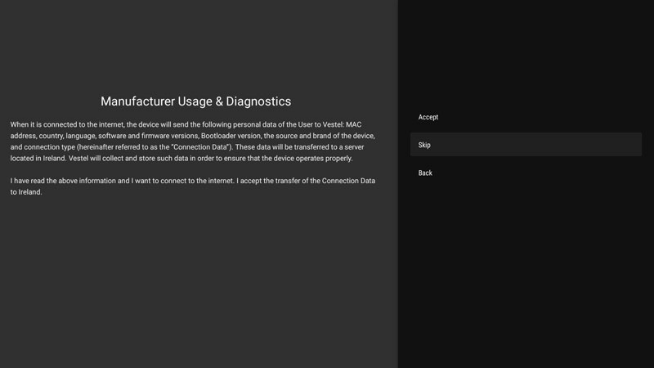Please provide a detailed answer to the question below based on the screenshot: 
What type of information will be sent to Vestel?

The user interface screen outlines the data that the device will send to Vestel, which includes personal information such as MAC address, country, language, software and firmware versions, as well as connection details, indicating that the device will transmit this type of information to Vestel.